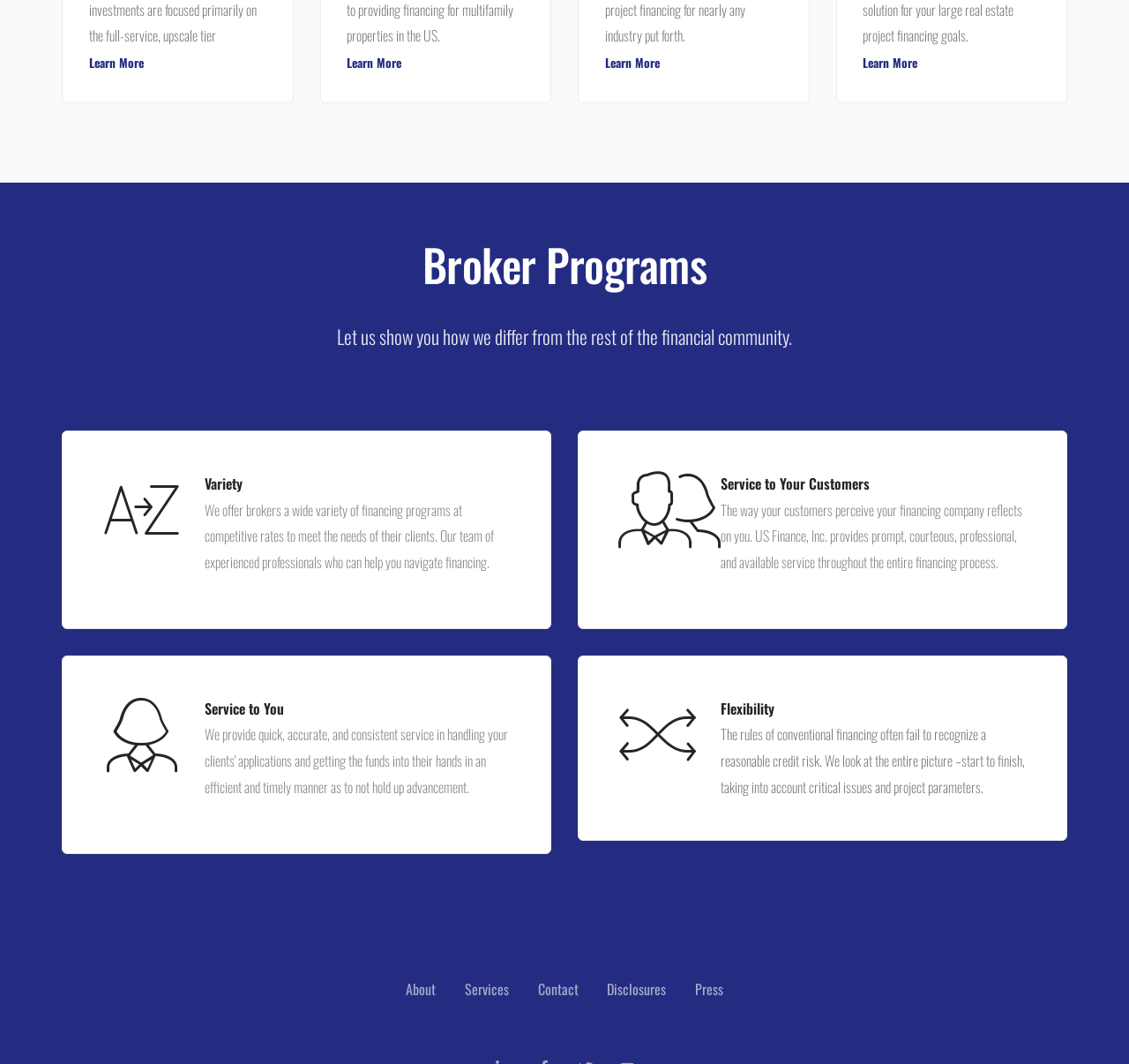Find the bounding box coordinates of the area that needs to be clicked in order to achieve the following instruction: "Learn more about broker programs". The coordinates should be specified as four float numbers between 0 and 1, i.e., [left, top, right, bottom].

[0.207, 0.221, 0.793, 0.276]